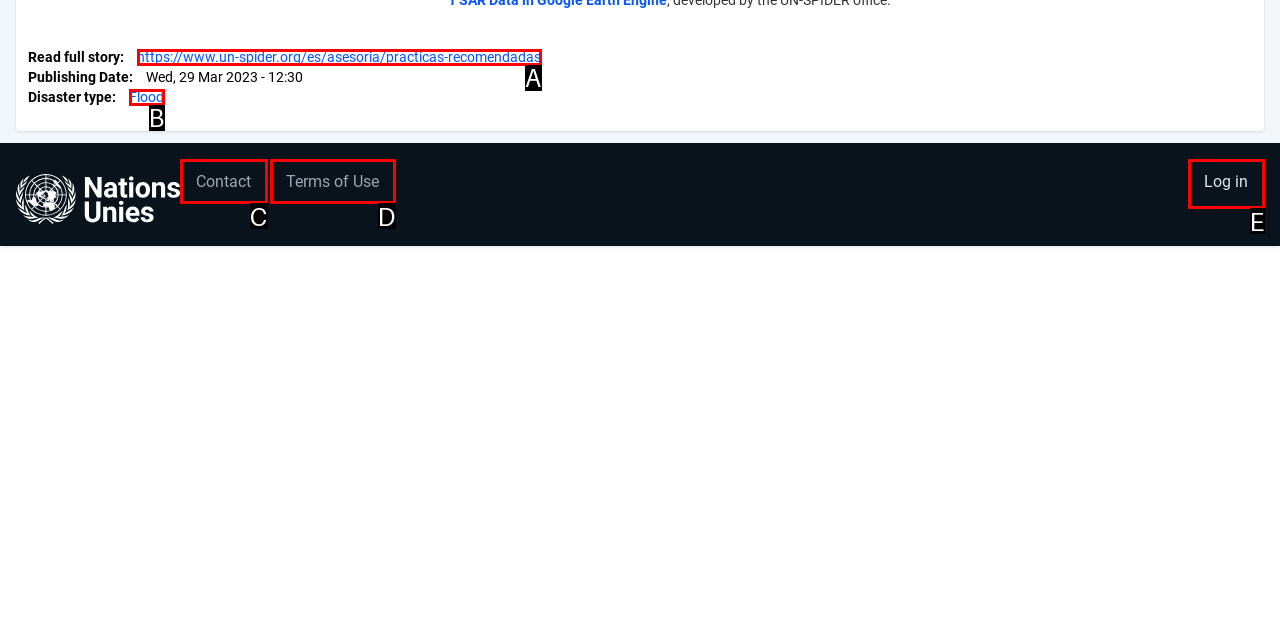Identify the letter of the option that best matches the following description: Terms of Use. Respond with the letter directly.

D